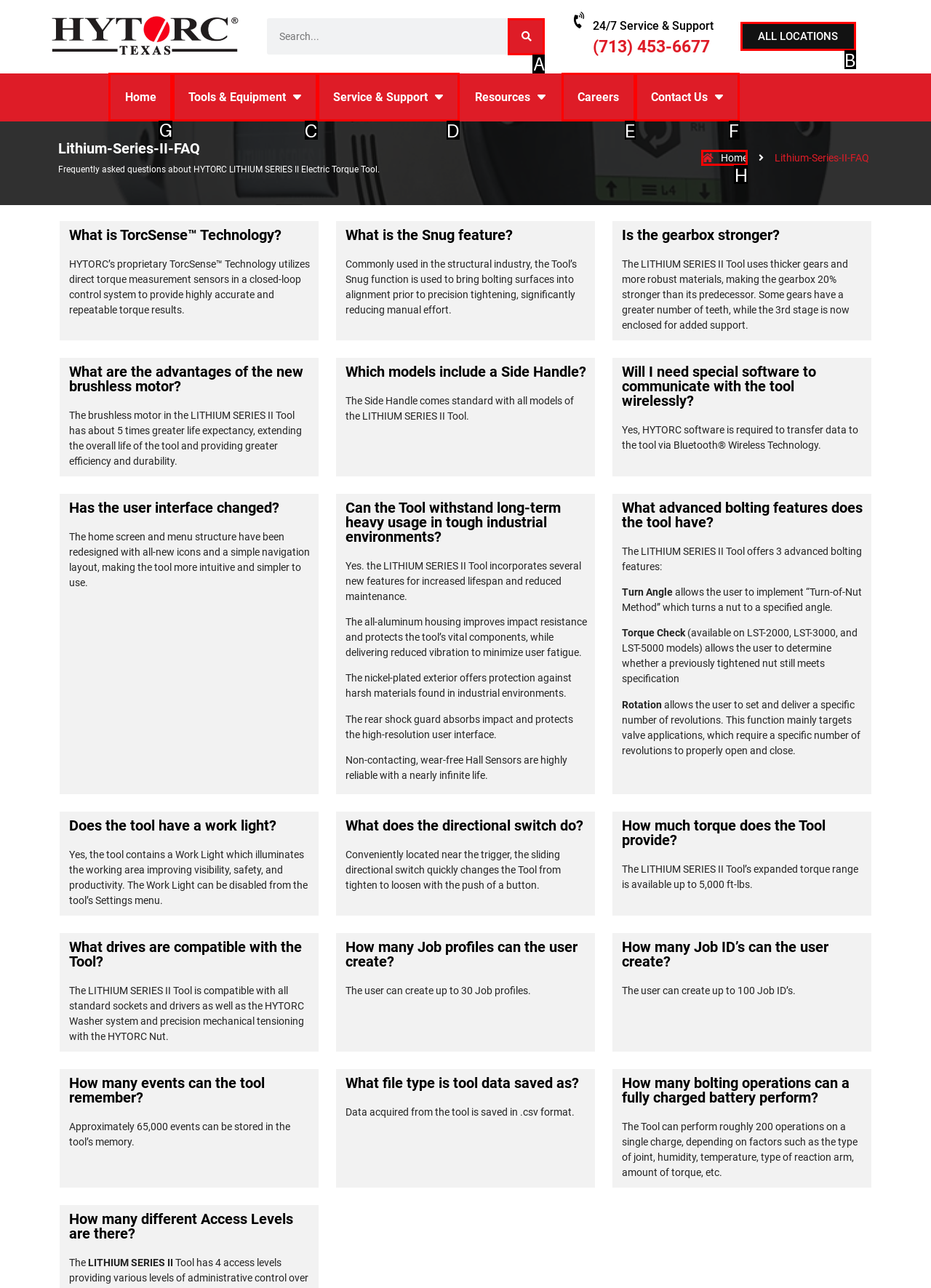Which lettered option should I select to achieve the task: Go to Home page according to the highlighted elements in the screenshot?

G